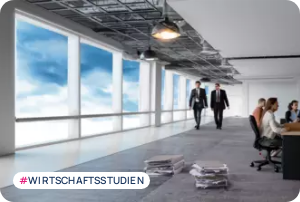Give an in-depth description of what is happening in the image.

The image showcases a modern office interior, characterized by a large, open space flooded with natural light from expansive windows that reveal a sky filled with soft clouds. Two professionals, dressed in business attire, are seen walking purposefully through the space, suggesting a dynamic work environment. In the foreground, a small group of colleagues is engaged in discussion around a desk, indicating collaboration and teamwork. Disorganized stacks of paperwork are positioned nearby, hinting at a busy workplace atmosphere. The scene is emphasized by the hashtag #WIRTSCHAFTSSTUDIEN, suggesting a focus on economic studies or research, connecting the visual theme to broader discussions of corporate and economic trends, particularly relevant to Central and Eastern Europe as highlighted in the associated text.